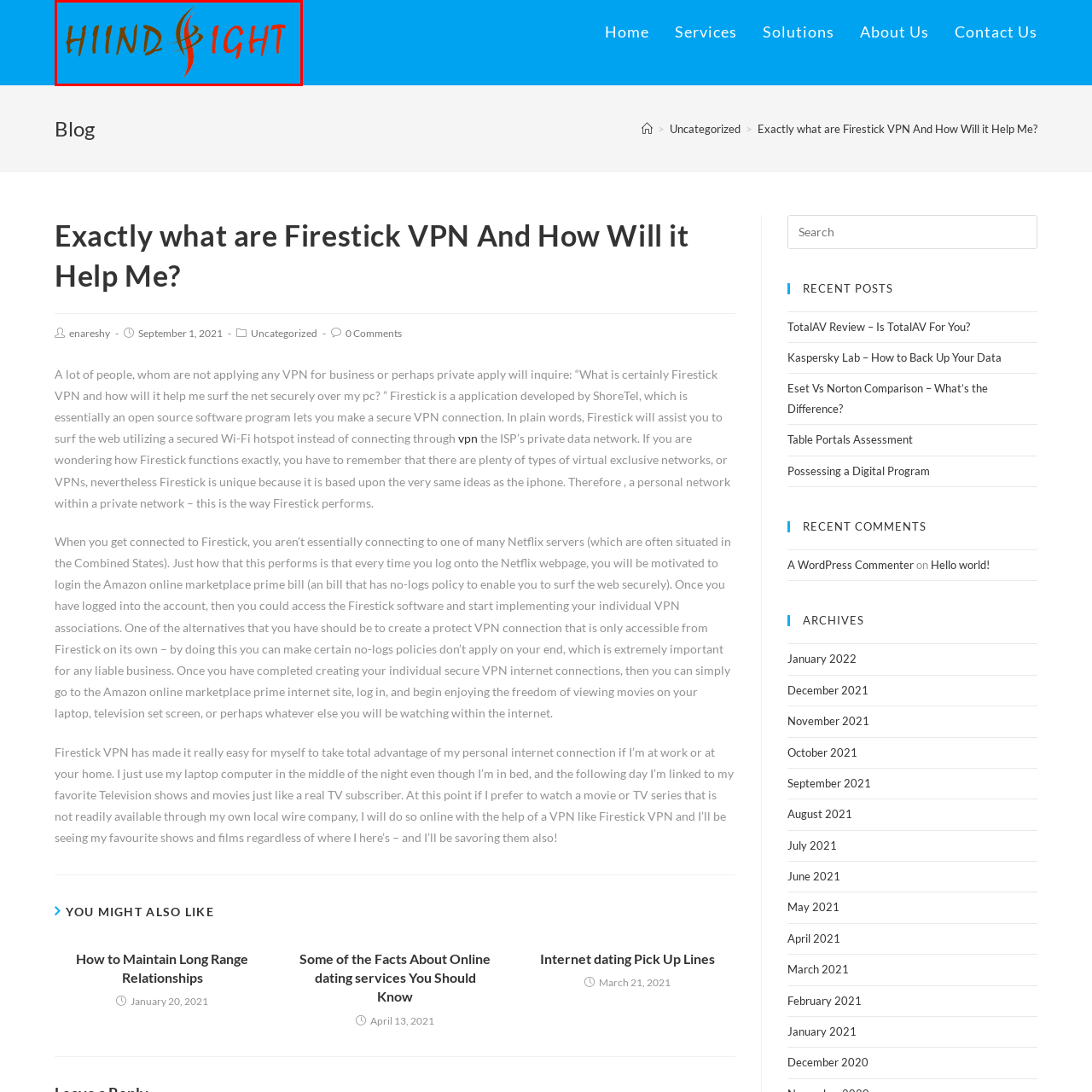Generate a meticulous caption for the image that is highlighted by the red boundary line.

The image showcases the logo of "Hiindsight," which features a modern, stylized graphic design. The name "Hiindsight" is presented in a distinctive font, combining earthy brown and vibrant red colors against a bright blue background. The design conveys a creative and inviting theme, perfectly aligning with the blog's focus on technology and digital solutions, including topics like VPNs and online privacy. The logo's artistic flair reflects the innovative spirit of the brand, drawing attention to its content and enhancing its visual identity.